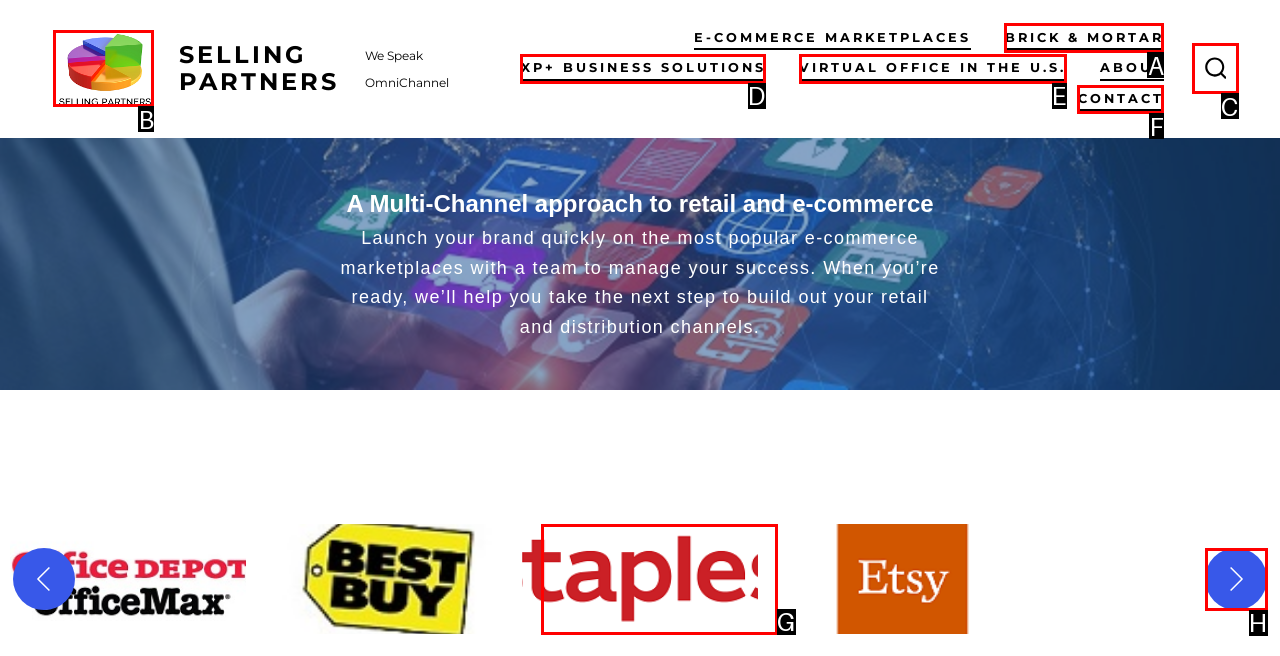Choose the letter that corresponds to the correct button to accomplish the task: View XP+ BUSINESS SOLUTIONS
Reply with the letter of the correct selection only.

D